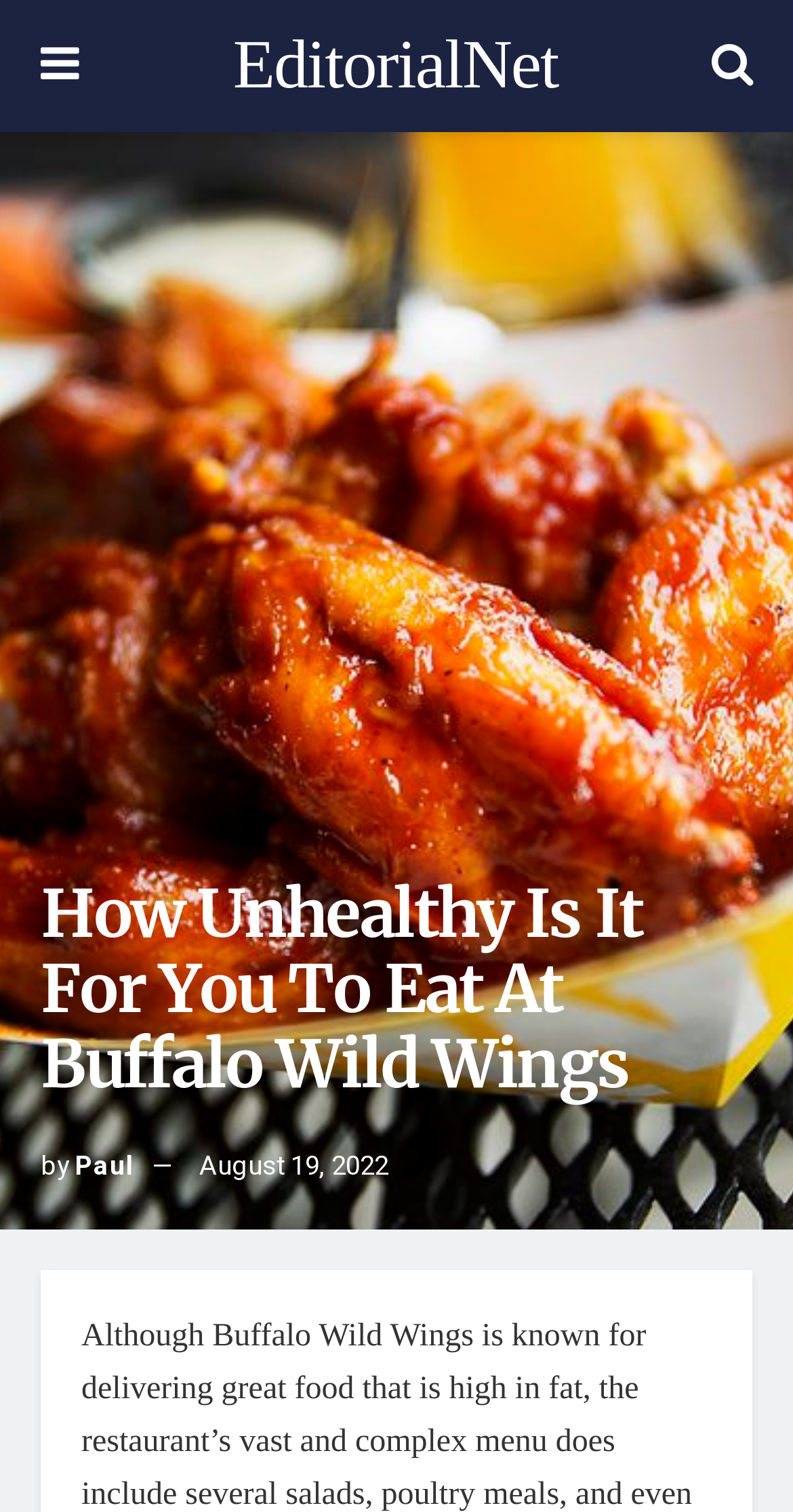What is the author's name?
Please respond to the question thoroughly and include all relevant details.

The author's name can be found in the text 'by Paul' which is located below the main heading 'How Unhealthy Is It For You To Eat At Buffalo Wild Wings'.